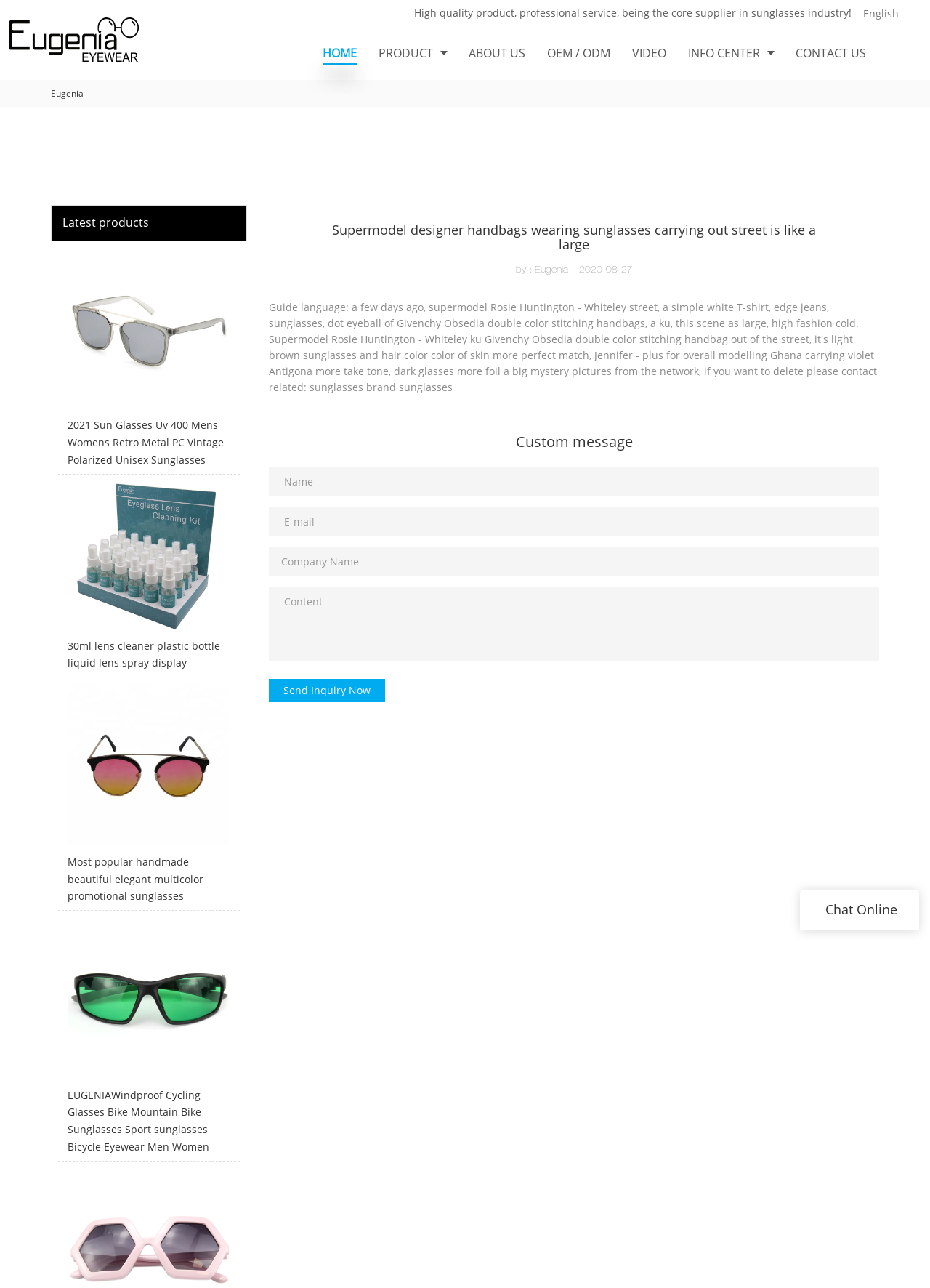Determine the bounding box coordinates for the clickable element to execute this instruction: "Enter your name in the Name field". Provide the coordinates as four float numbers between 0 and 1, i.e., [left, top, right, bottom].

[0.289, 0.362, 0.945, 0.385]